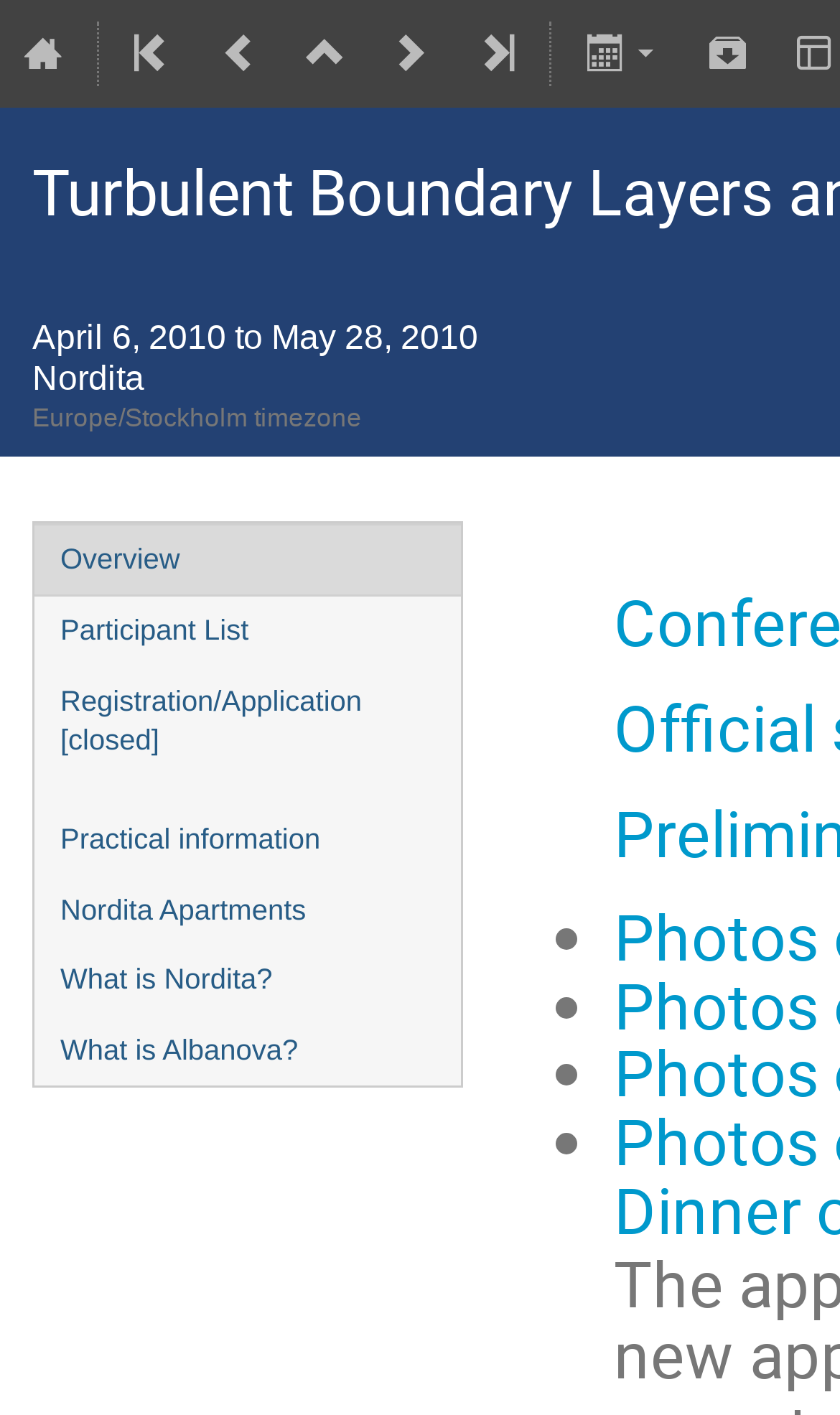Explain the webpage in detail, including its primary components.

This webpage appears to be a conference overview page, specifically for the "Turbulent Boundary Layers and Turbulent Combustion" conference held from April 6 to May 28, 2010. 

At the top of the page, there are several icons and links, including a dollar sign button and a few links with abbreviations such as 'K' and 'L'. 

Below these icons, there is a header section that displays the conference duration, "April 6, 2010 to May 28, 2010", along with the location, "Nordita", and the timezone, "Europe/Stockholm". 

Underneath the header, there are several links to different sections of the conference, including "Overview", "Participant List", "Registration/Application [closed]", "Practical information", "Nordita Apartments", "What is Nordita?", and "What is Albanova?". These links are aligned vertically and take up a significant portion of the page.

On the right side of the page, there are four bullet points, but their corresponding text is not provided. 

The page also has a navigation section at the top, with links to the conference schedule, photos of participants in different weeks, and other related pages.